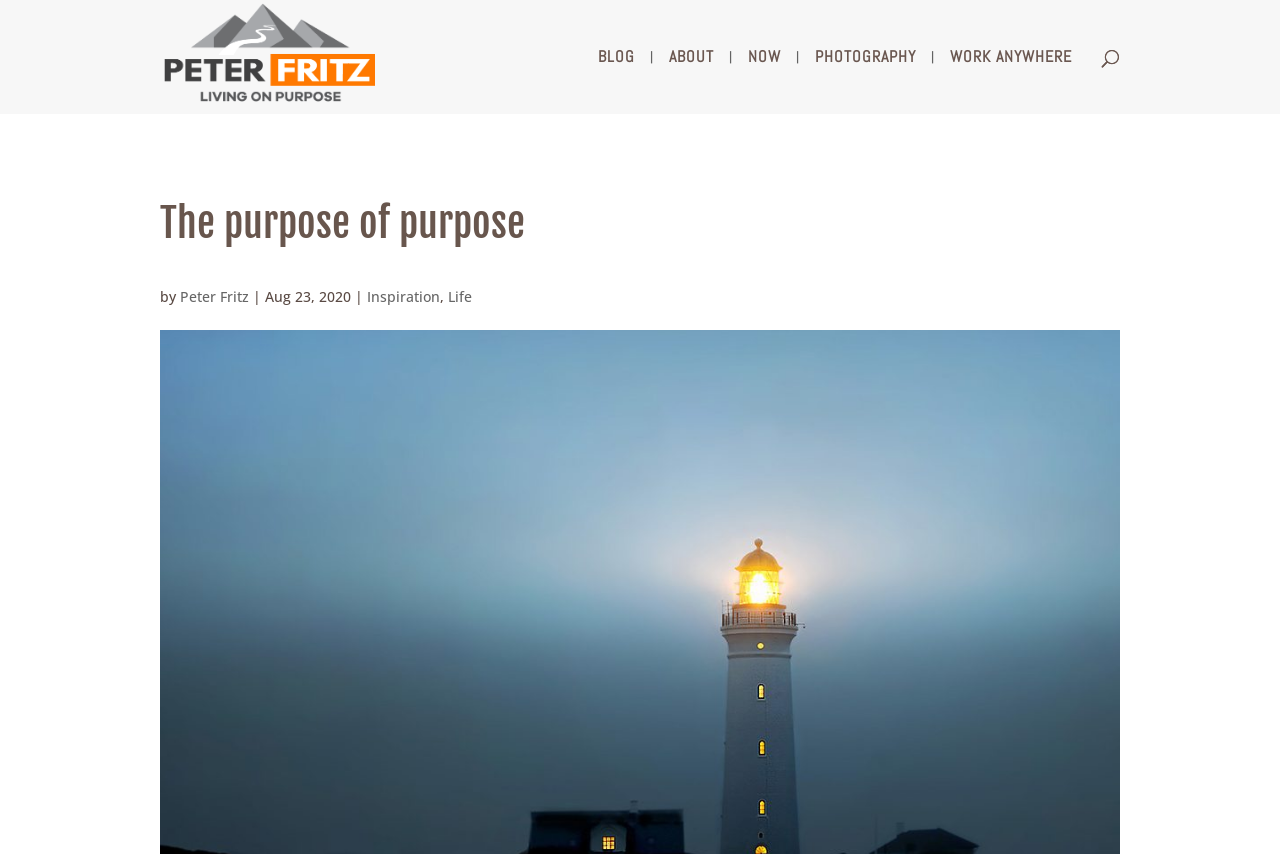Can you find the bounding box coordinates for the element that needs to be clicked to execute this instruction: "click on the author's name"? The coordinates should be given as four float numbers between 0 and 1, i.e., [left, top, right, bottom].

[0.128, 0.052, 0.28, 0.078]